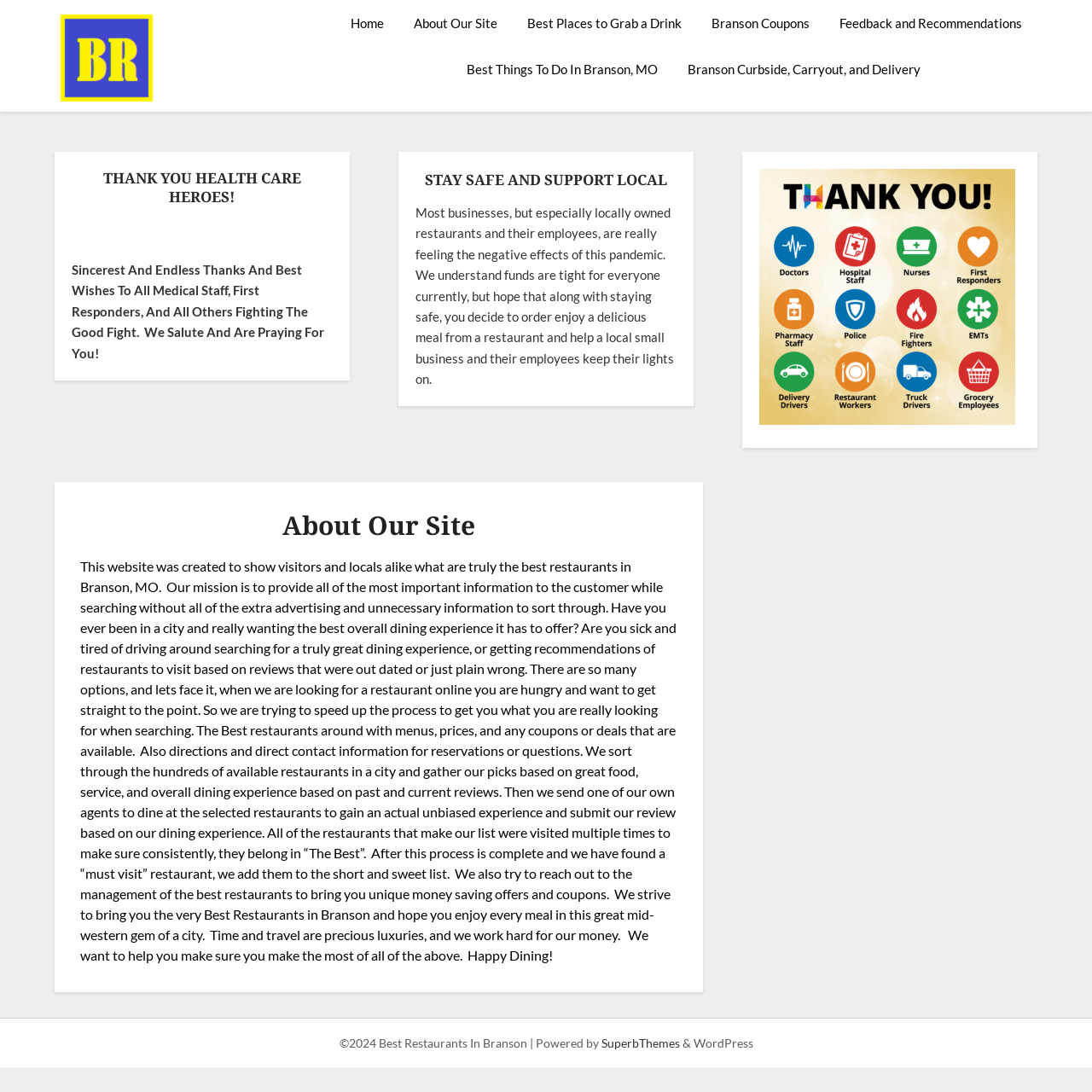Determine which piece of text is the heading of the webpage and provide it.

About Our Site